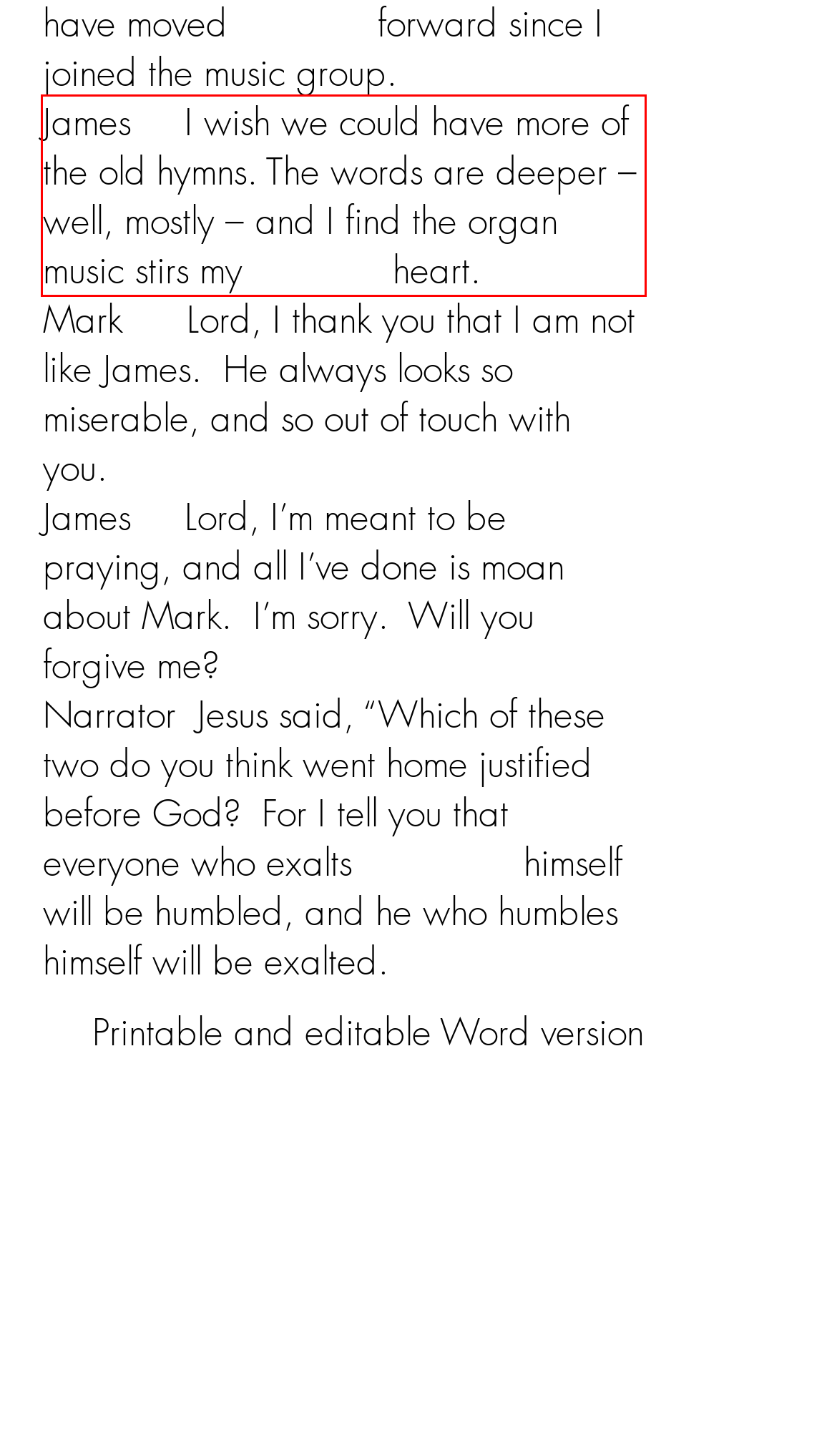Look at the webpage screenshot and recognize the text inside the red bounding box.

James I wish we could have more of the old hymns. The words are deeper – well, mostly – and I find the organ music stirs my heart.